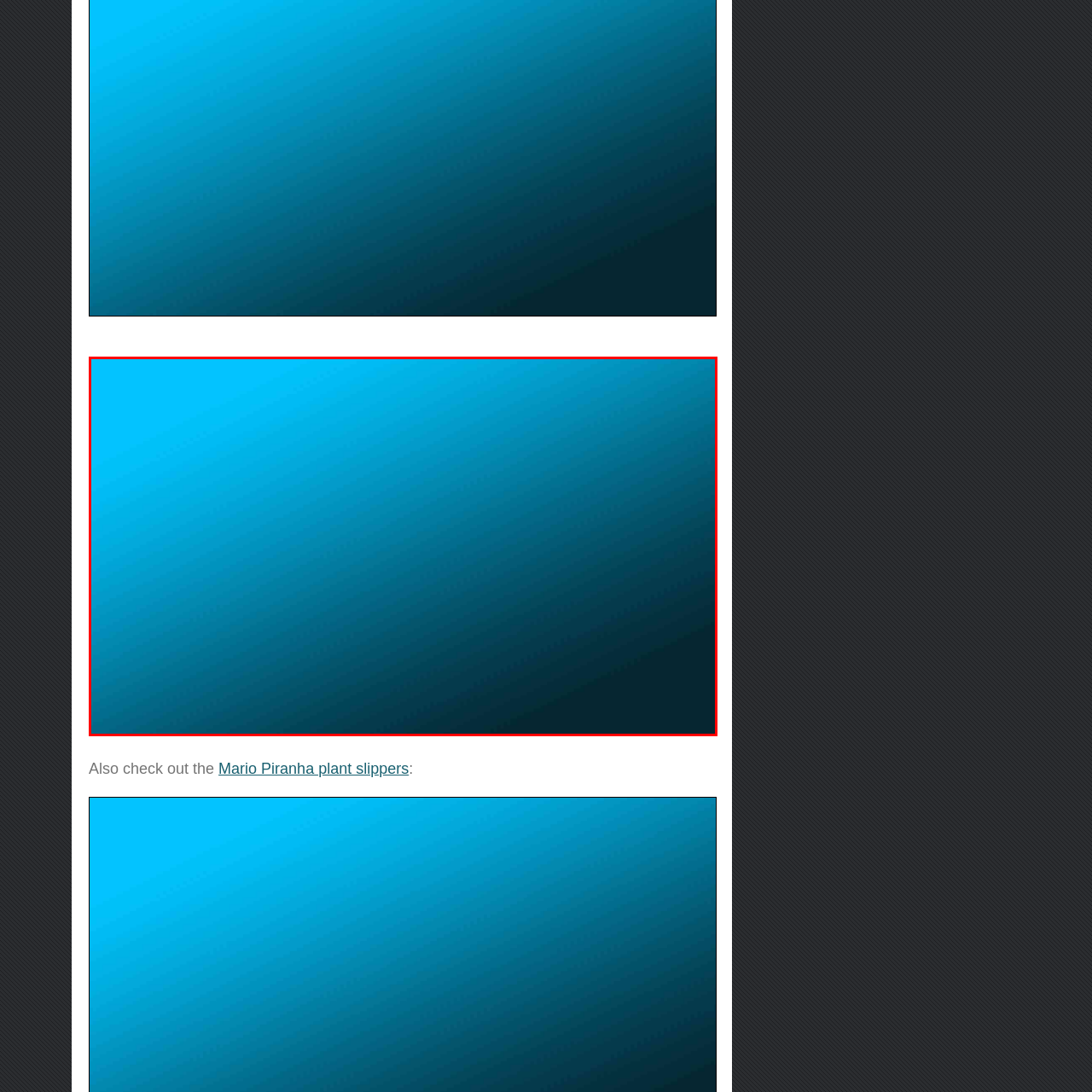What type of spaces is the lamp suitable for?
Analyze the image surrounded by the red bounding box and answer the question in detail.

The caption suggests that the lamp is perfect for adding a whimsical element to gaming spaces or children's rooms, implying that it is suitable for areas where a playful and nostalgic atmosphere is desired.